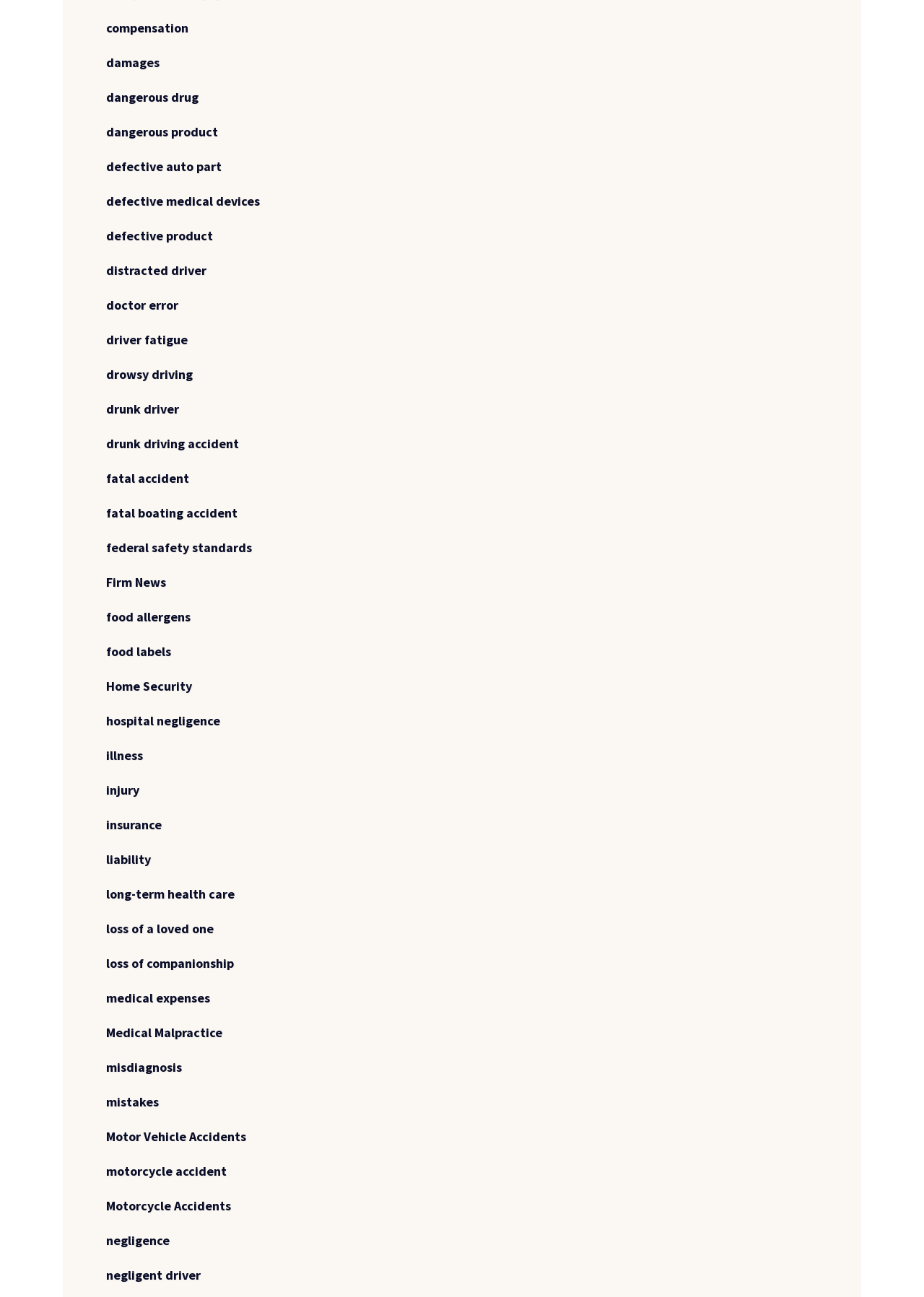What type of accident is referred to by the link 'Fatal Boating Accident'?
Based on the visual details in the image, please answer the question thoroughly.

The link 'Fatal Boating Accident' specifically refers to a type of accident that occurs on a boat, resulting in fatalities.